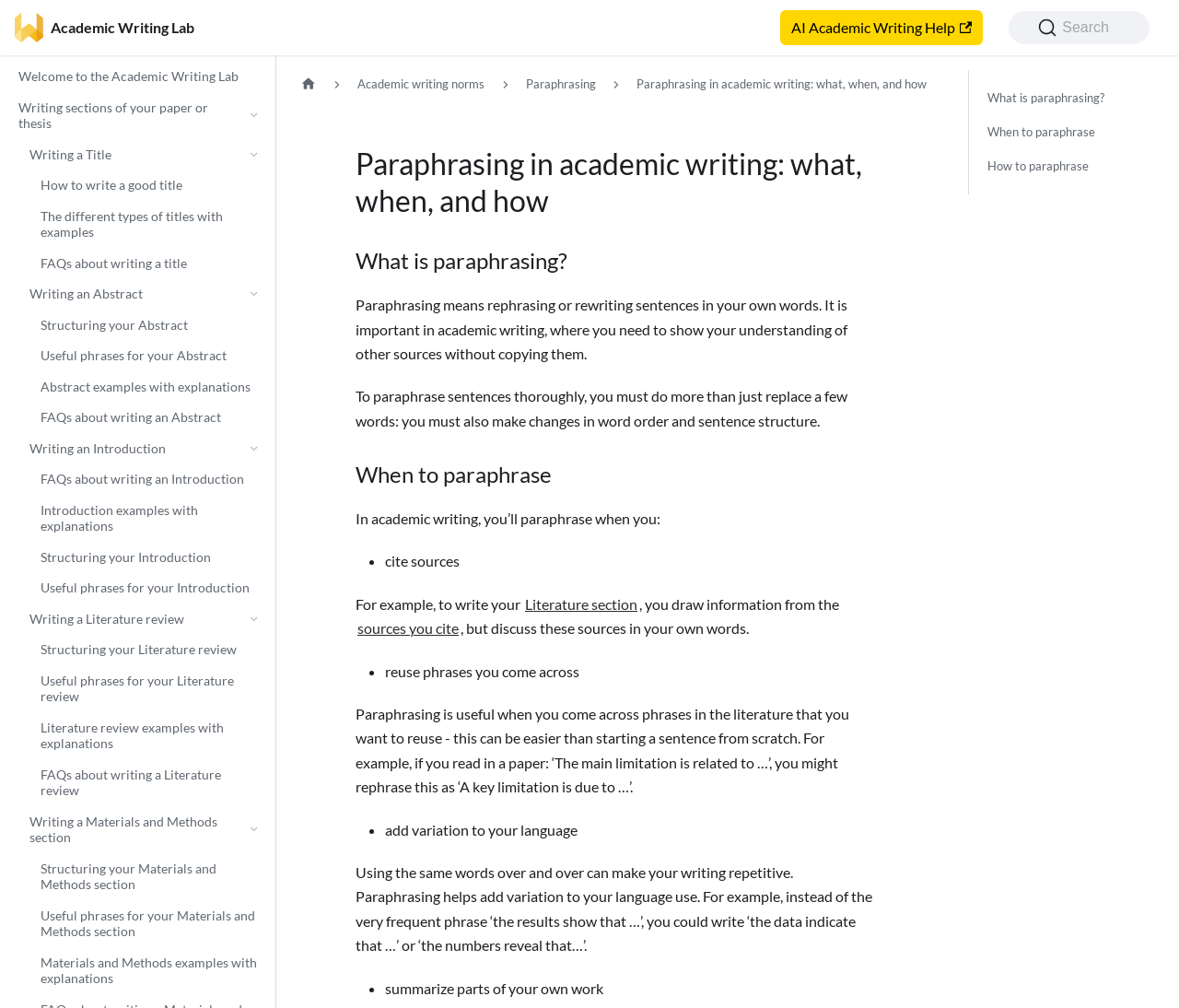Generate a detailed explanation of the webpage's features and information.

This webpage is about paraphrasing in academic writing, providing information on what paraphrasing is, when to paraphrase, and how to paraphrase. 

At the top of the page, there is a navigation bar with links to the home page, academic writing norms, and paraphrasing. Below the navigation bar, there is a heading "Paraphrasing in academic writing: what, when, and how" followed by a subheading "What is paraphrasing?" 

The main content of the page is divided into three sections: "What is paraphrasing?", "When to paraphrase", and "How to paraphrase" (although the last section is not visible in this screenshot). 

In the "What is paraphrasing?" section, there are two paragraphs explaining what paraphrasing means and its importance in academic writing. 

The "When to paraphrase" section lists four scenarios where paraphrasing is necessary, including citing sources, reusing phrases, adding variation to language, and summarizing parts of one's own work. Each scenario is marked with a bullet point and explained in a short sentence or paragraph. 

On the left side of the page, there is a sidebar with links to different sections of the webpage, including "Writing sections of your paper or thesis", "Writing a Title", "Writing an Abstract", "Writing an Introduction", "Writing a Literature review", and "Writing a Materials and Methods section". Each section has a toggle button to expand or collapse the category.